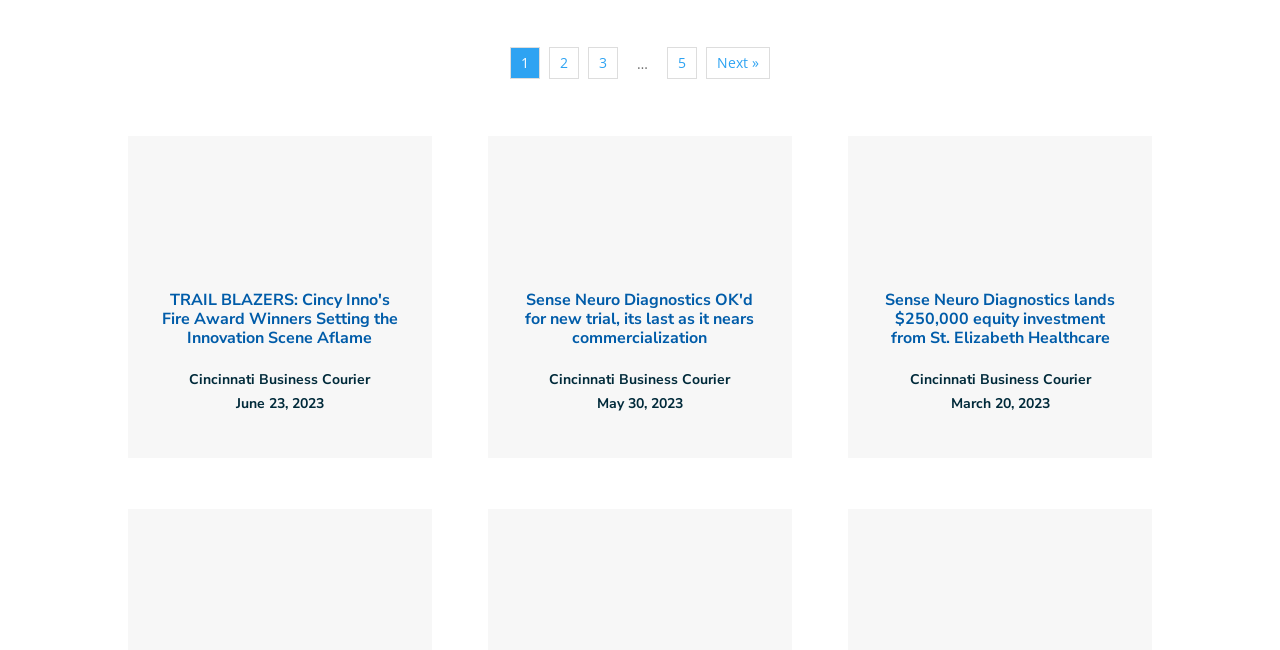Answer the question with a brief word or phrase:
How many links are there on the webpage?

11